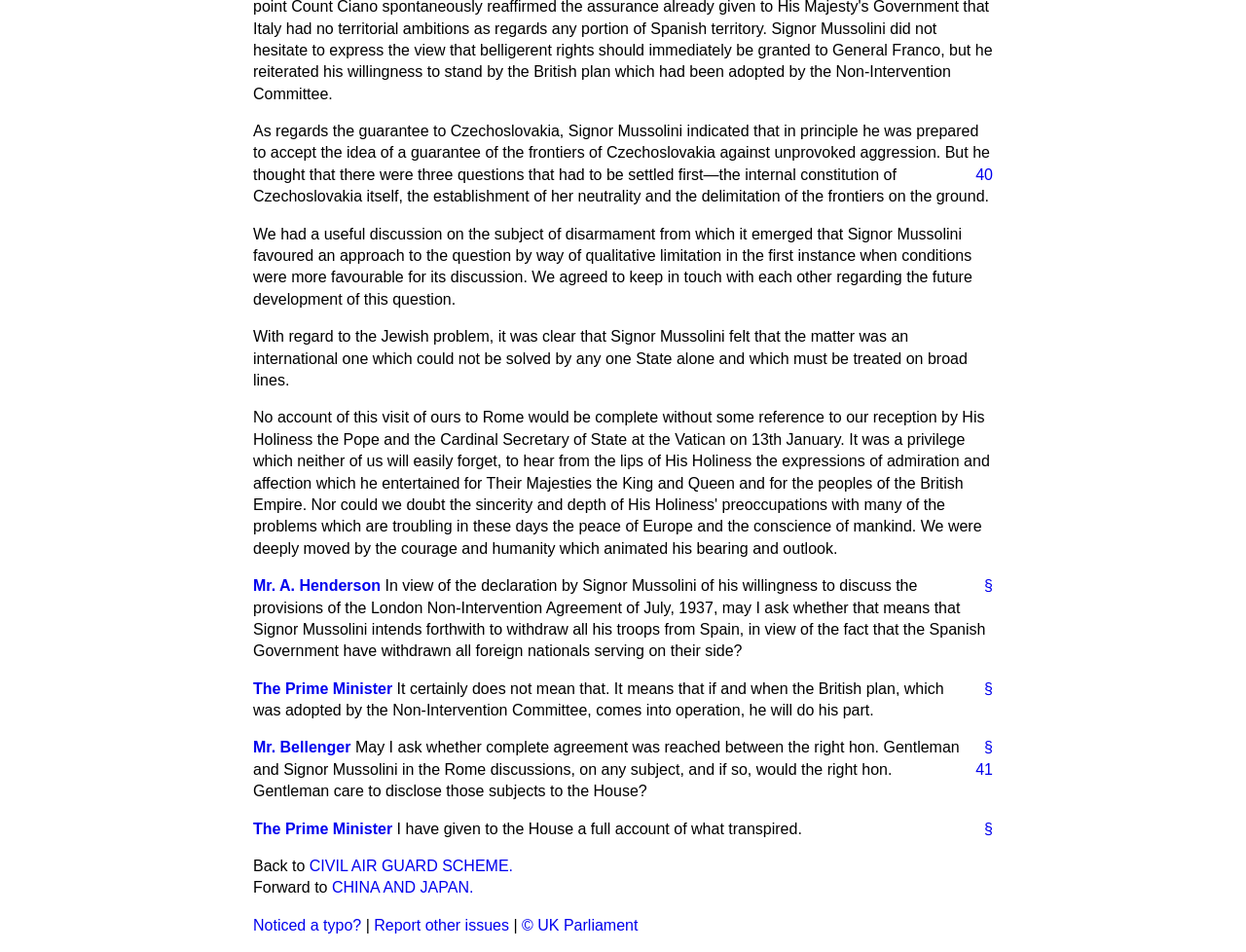Can you give a detailed response to the following question using the information from the image? What is the function of the links at the bottom of the page?

The links at the bottom of the page, such as 'Back to CIVIL AIR GUARD SCHEME' and 'Forward to CHINA AND JAPAN', appear to be navigation links that allow users to move to other related pages or topics.